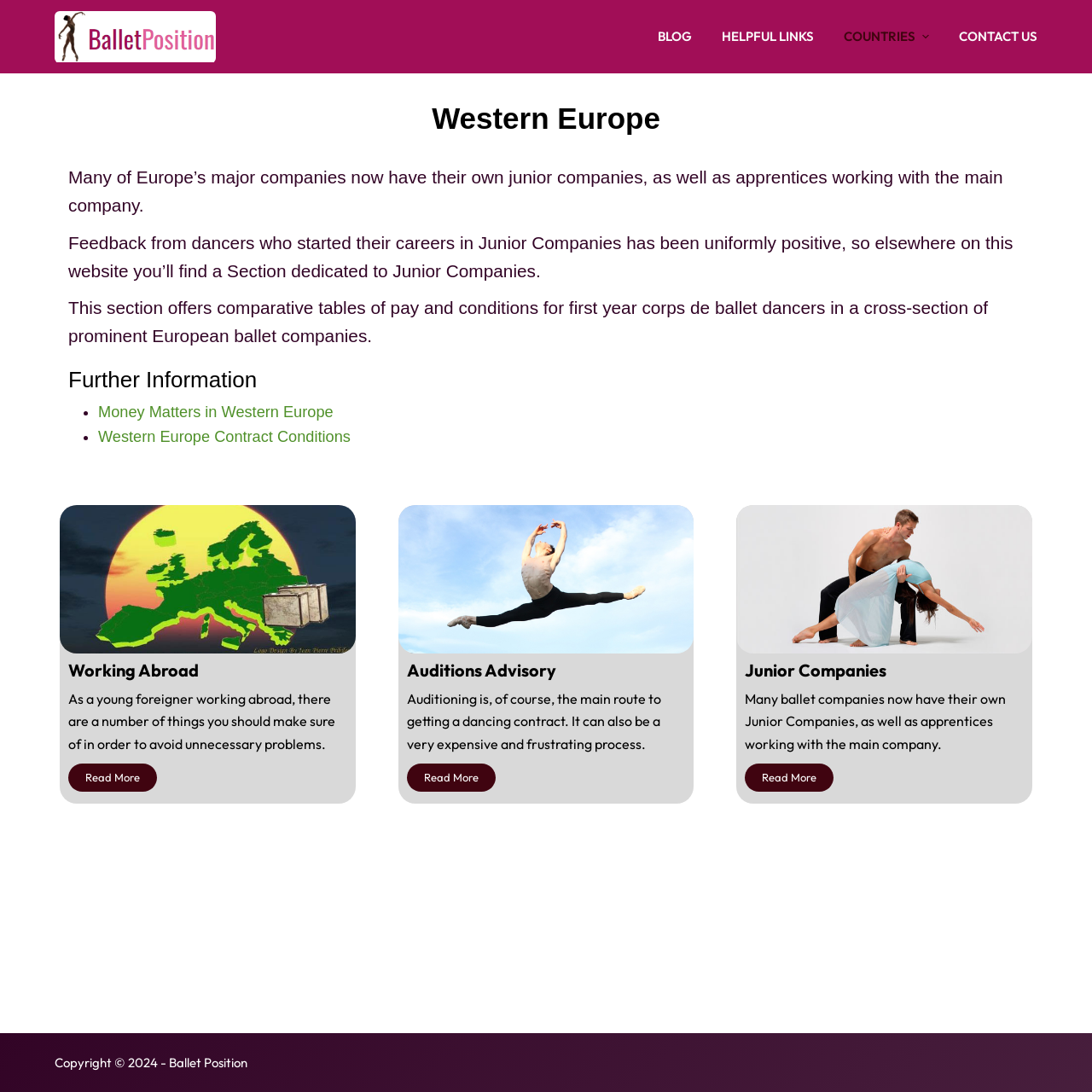Highlight the bounding box coordinates of the element you need to click to perform the following instruction: "Read 'Money Matters in Western Europe'."

[0.09, 0.37, 0.305, 0.385]